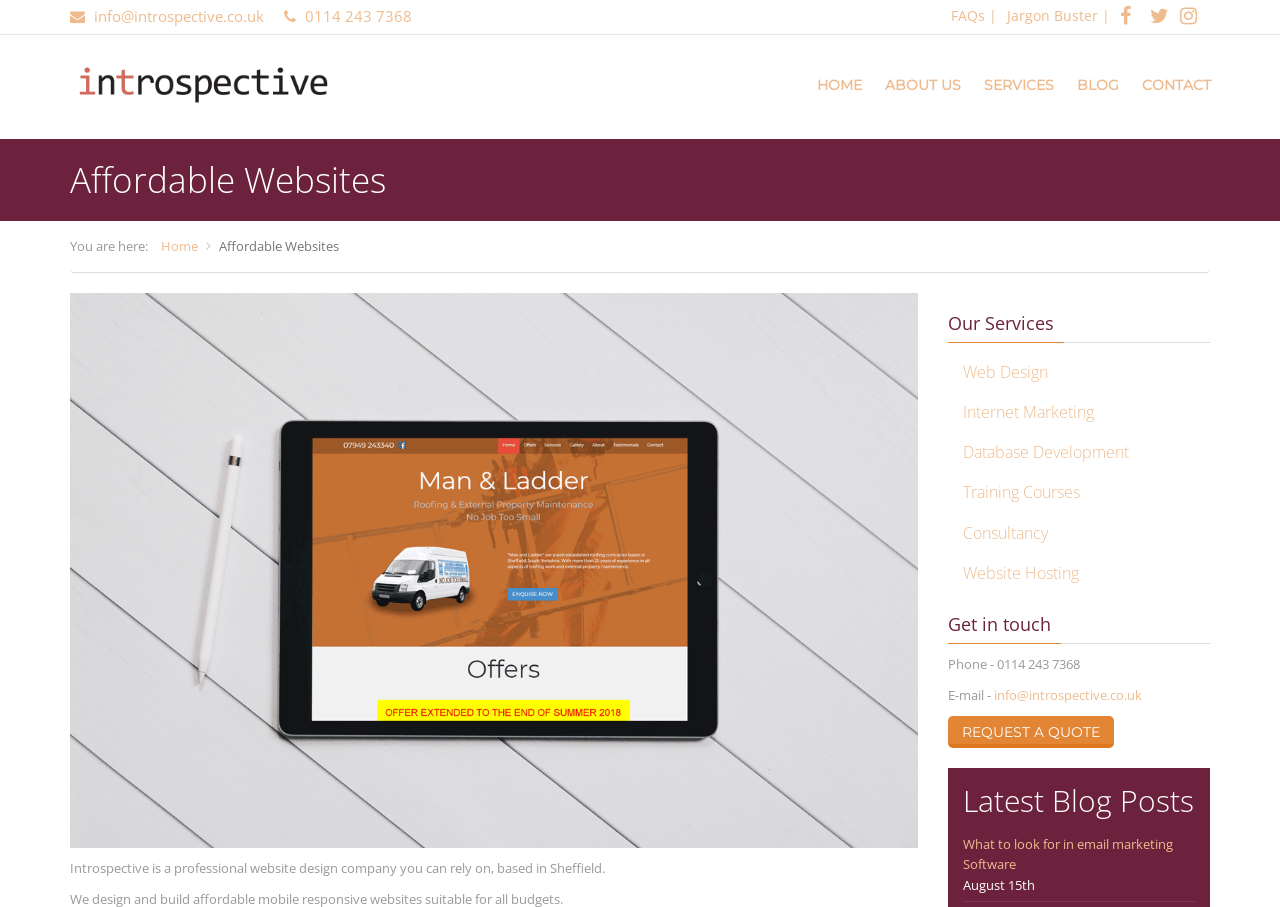Respond to the question below with a concise word or phrase:
What is the topic of the latest blog post?

email marketing Software